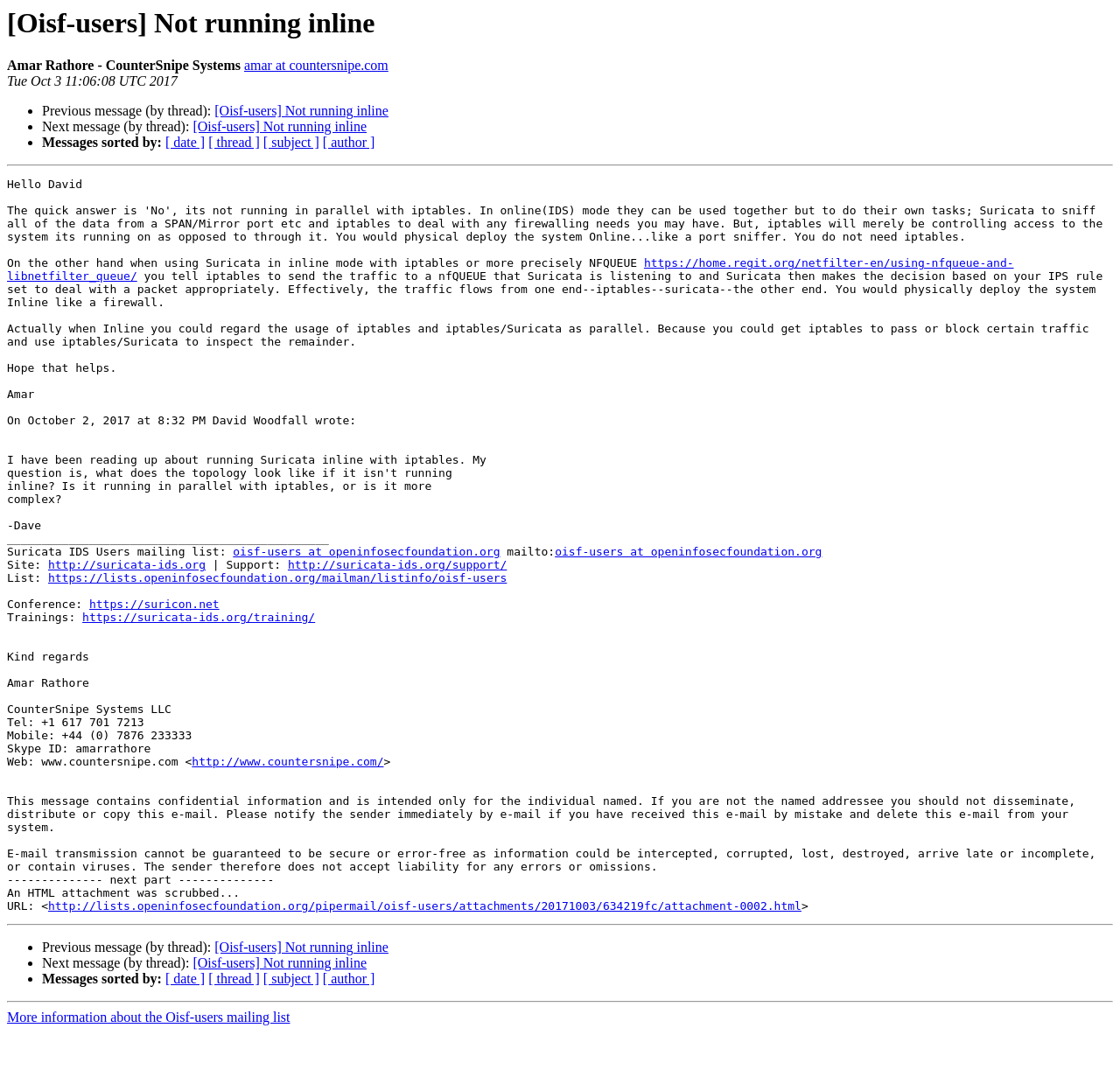Please identify the bounding box coordinates of the element I need to click to follow this instruction: "Go to CounterSnipe Systems website".

[0.171, 0.701, 0.343, 0.714]